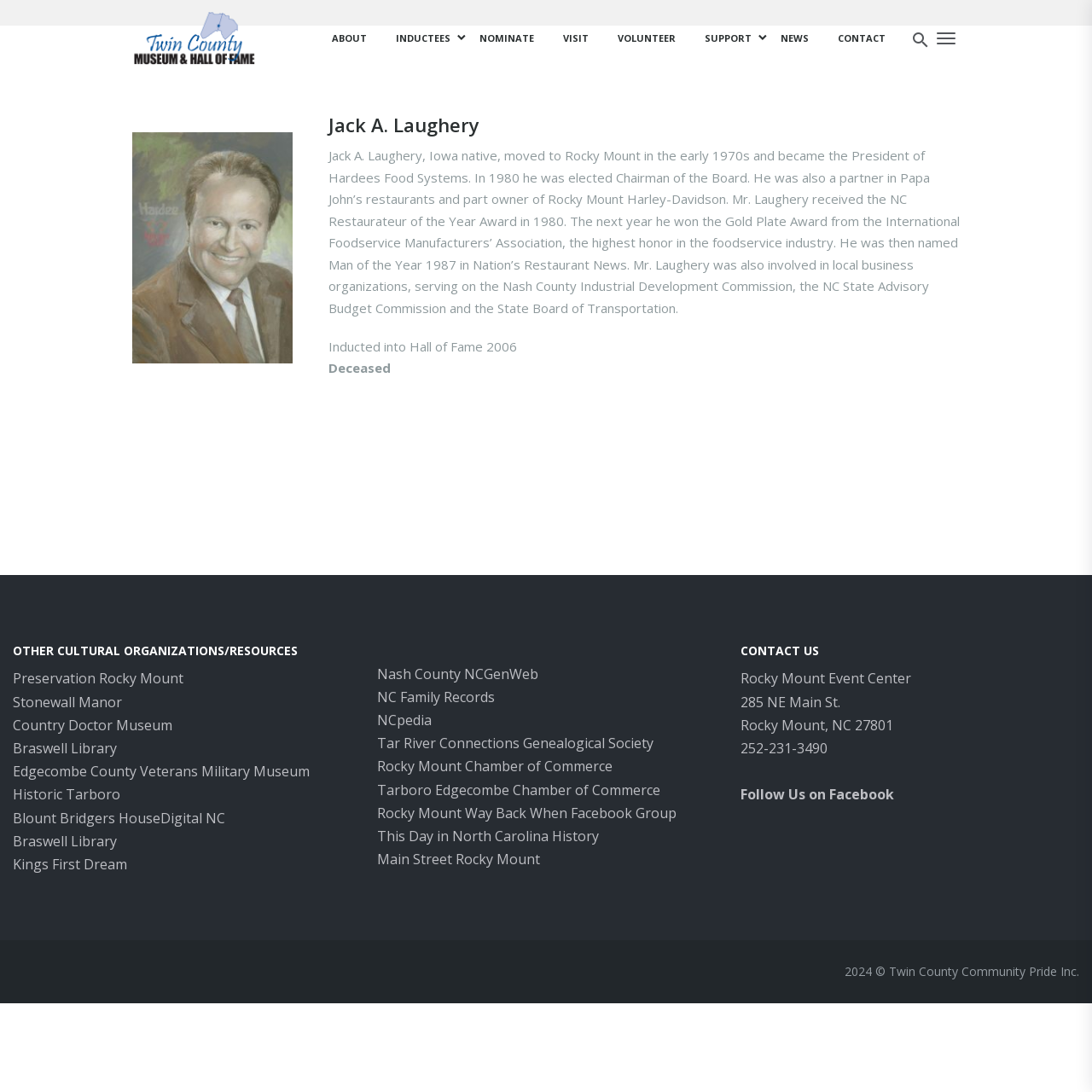What award did Jack A. Laughery receive in 1980?
Please look at the screenshot and answer in one word or a short phrase.

NC Restaurateur of the Year Award